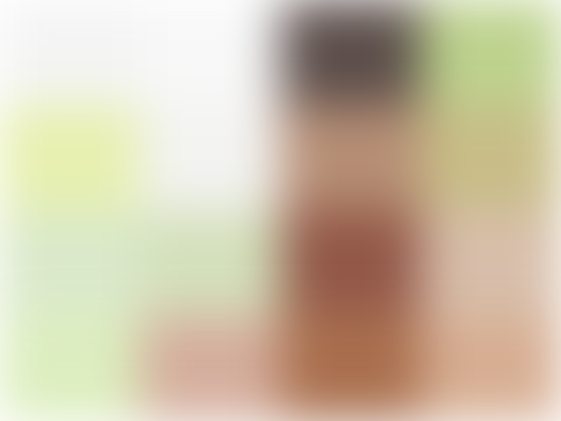Offer an in-depth description of the image.

The image visually represents a collection of skincare or beauty products designed to inspire confidence and enhance one's aesthetic journey. In the foreground, a tall bottle, perhaps a foundation or serum, boasts a sleek design with a dark cap, highlighting its premium quality. Surrounding this centerpiece are smaller bottles or containers in soft pastel hues, suggesting a variety of complementary products.

This display aligns with the theme encapsulated in the accompanying text, which invites individuals to embark on a new journey toward self-care and aesthetic fulfillment. The heading "Start A New Day, Today!" underscores the notion that it's never too late to prioritize personal beauty goals, positioning these products as essential tools in achieving a glowing appearance. The image encourages viewers to explore these high-quality solutions, suggesting that with the right support, they can feel even more radiant every day.